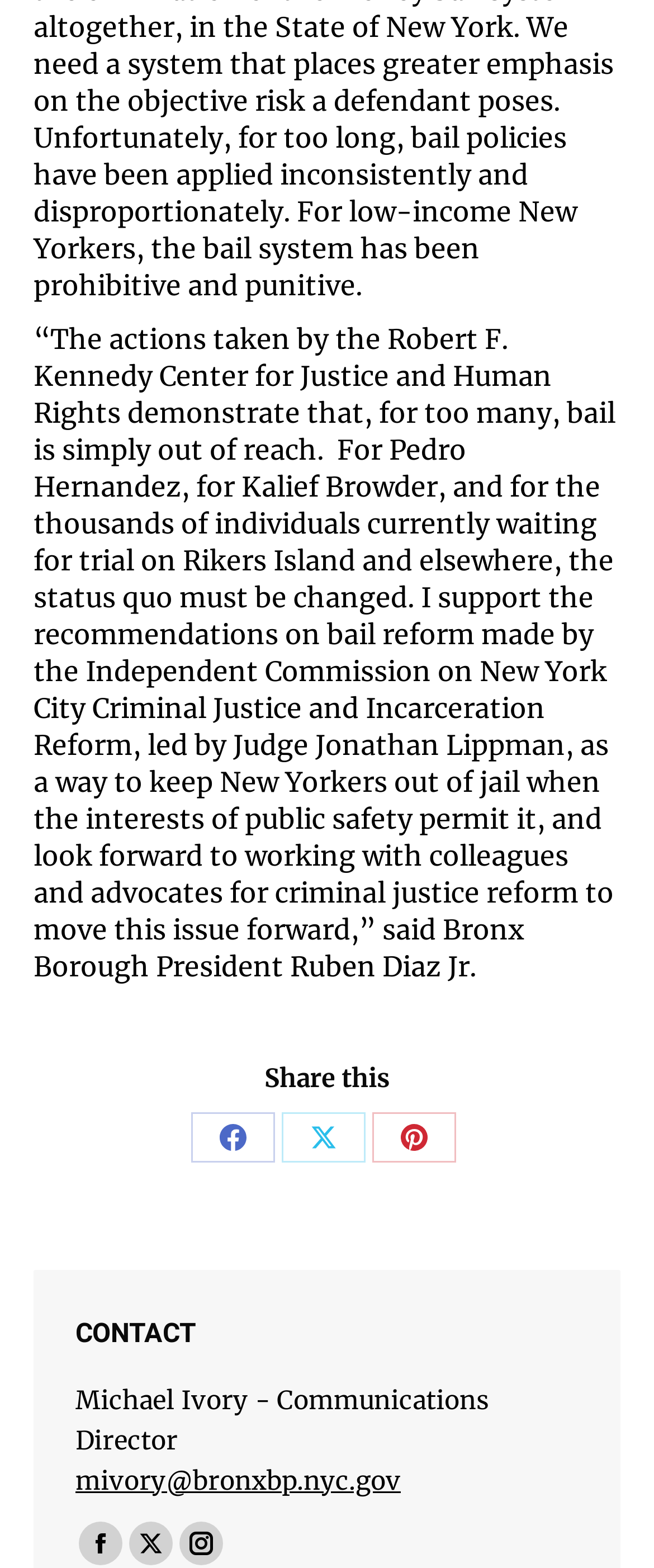Given the element description, predict the bounding box coordinates in the format (top-left x, top-left y, bottom-right x, bottom-right y), using floating point numbers between 0 and 1: Pin itShare on Pinterest

[0.569, 0.709, 0.697, 0.741]